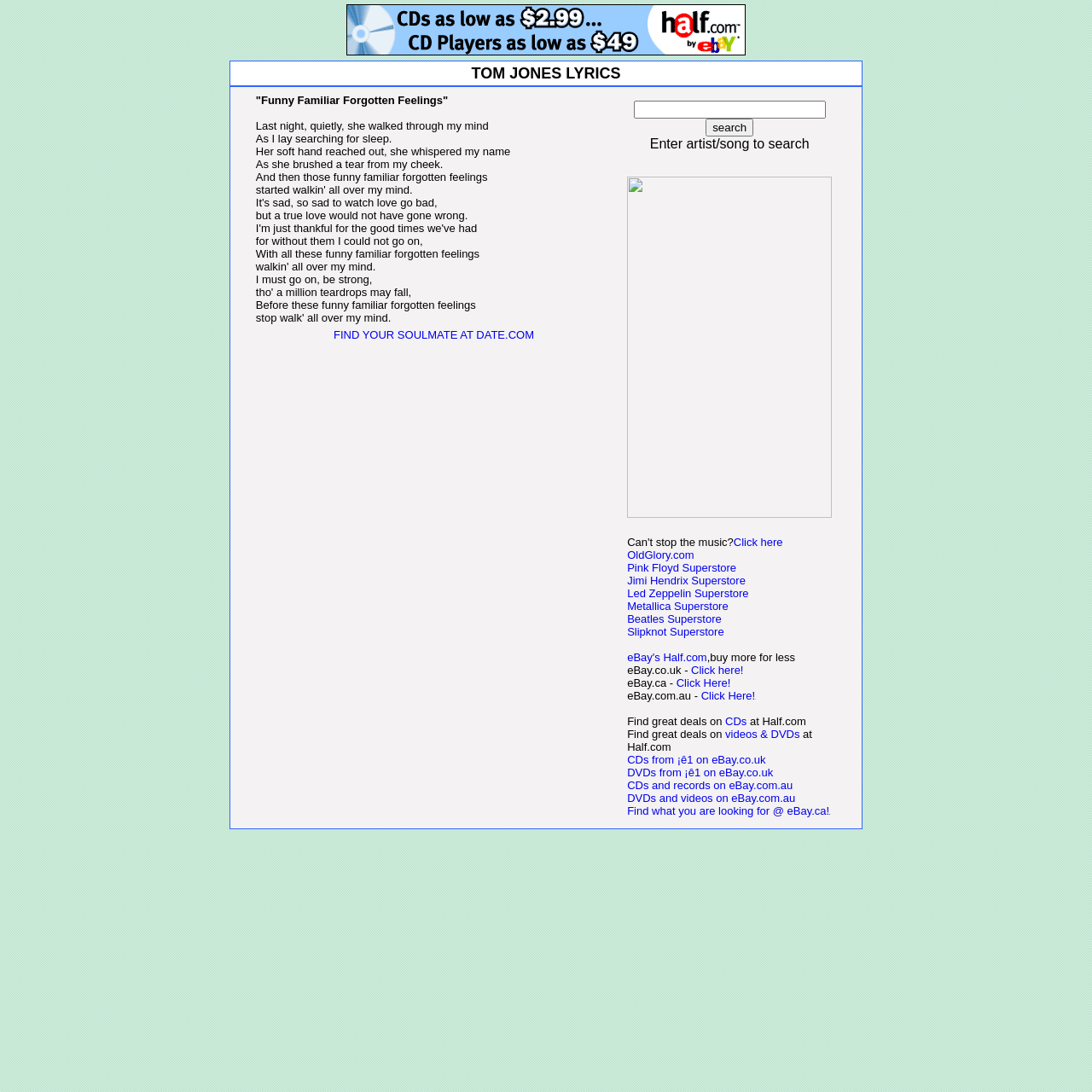Respond with a single word or phrase:
How many search options are available?

2